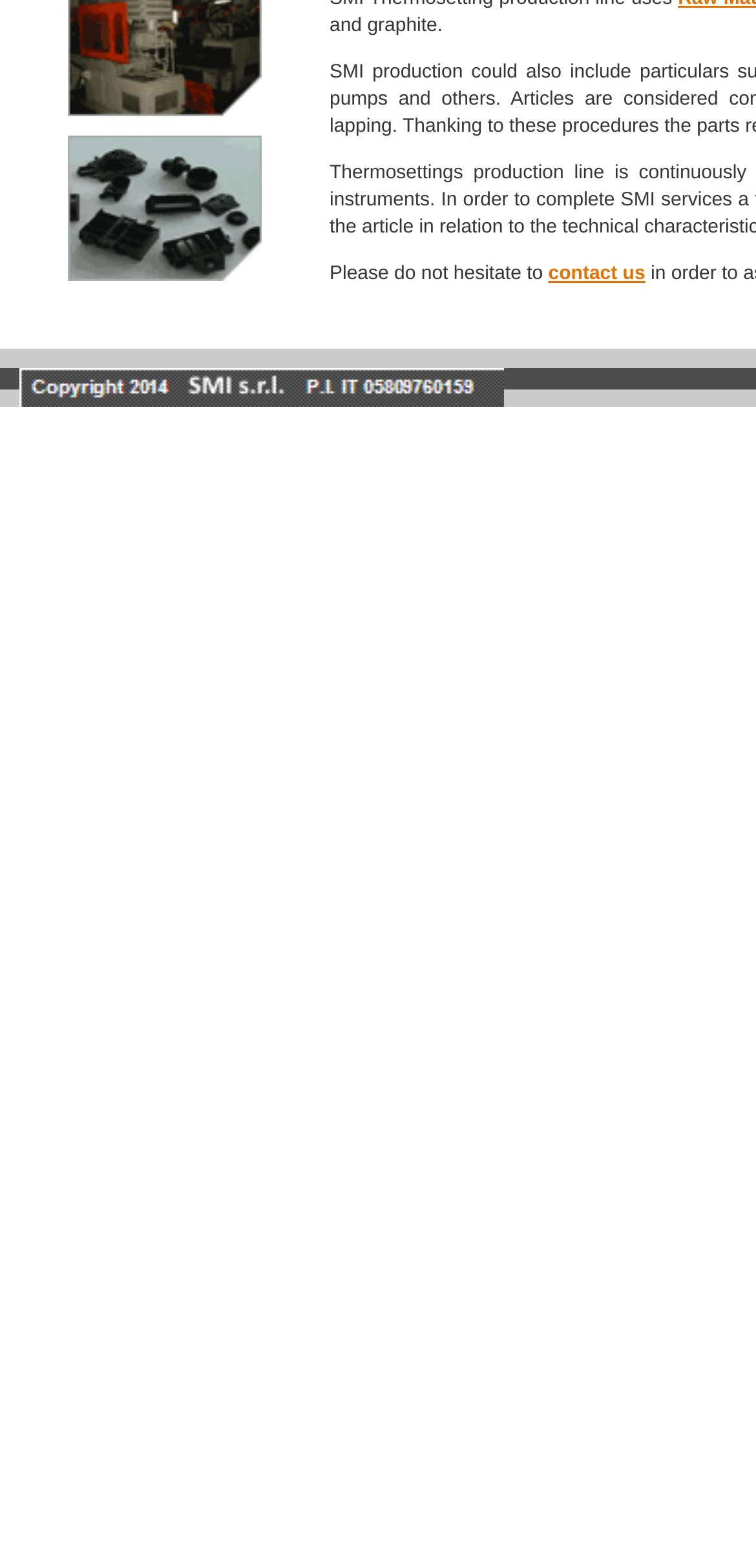Calculate the bounding box coordinates for the UI element based on the following description: "contact us". Ensure the coordinates are four float numbers between 0 and 1, i.e., [left, top, right, bottom].

[0.725, 0.168, 0.854, 0.182]